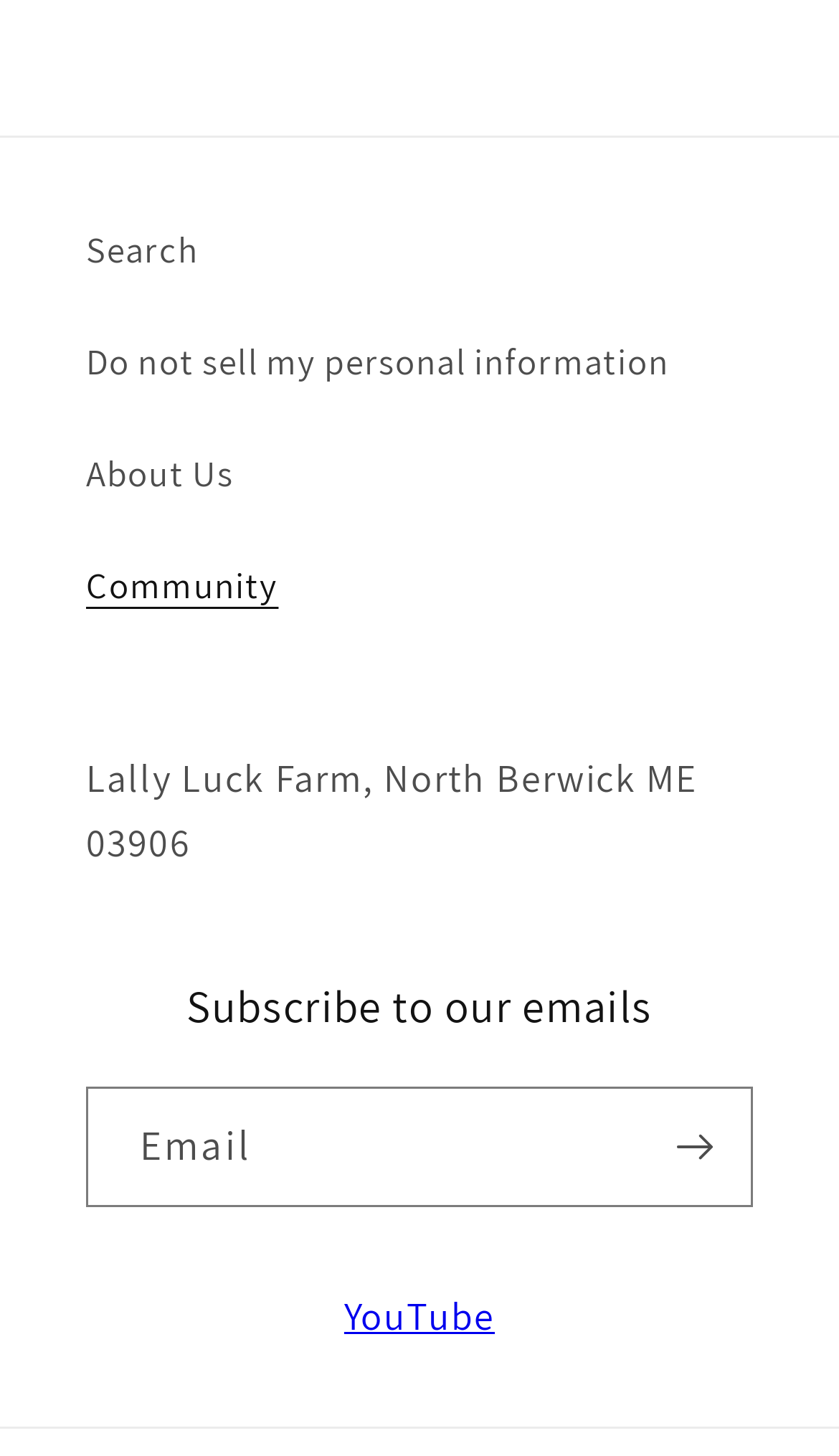Provide a short answer to the following question with just one word or phrase: How many links are in the top section?

4